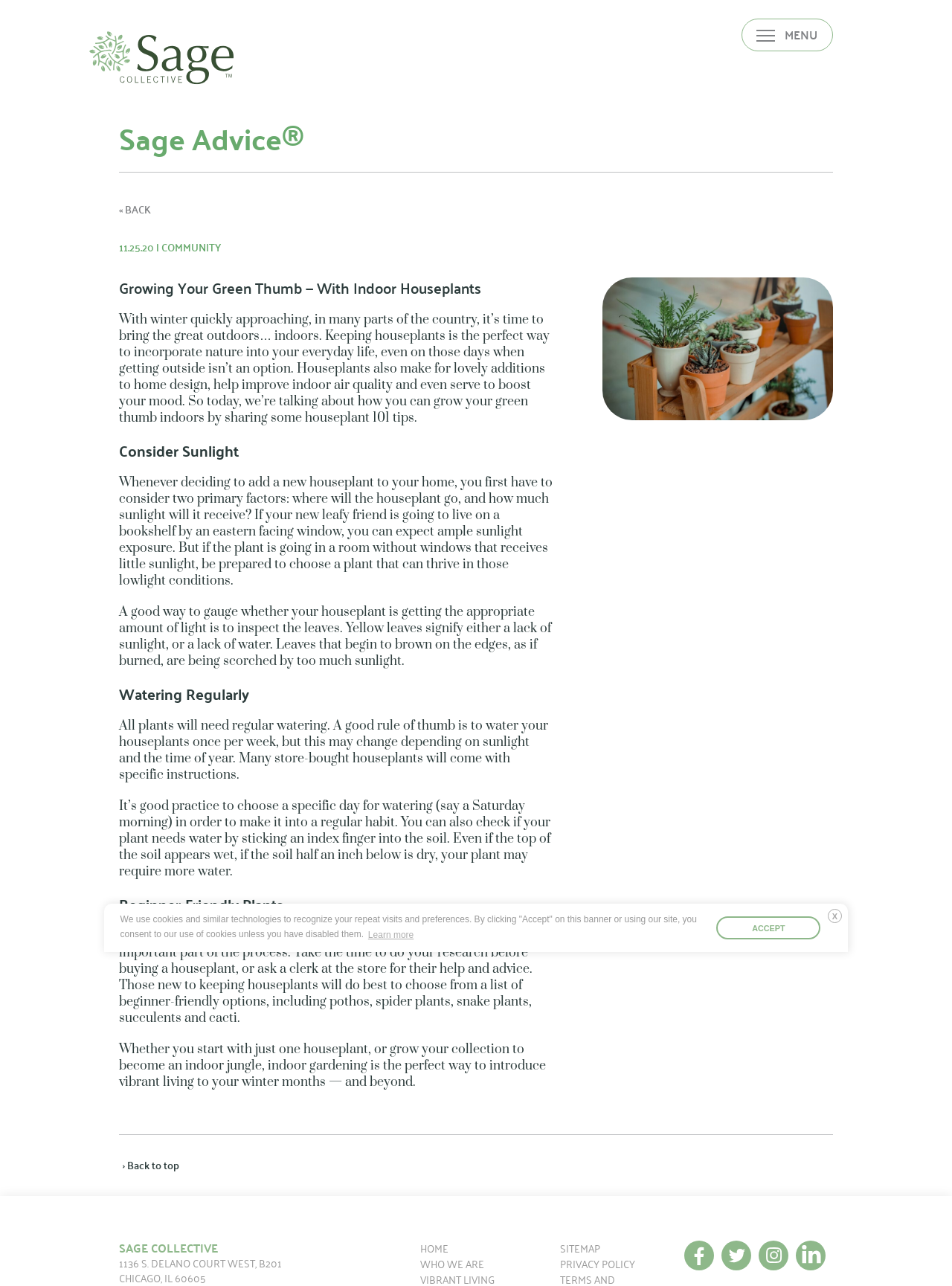What are some beginner-friendly houseplants?
Please use the visual content to give a single word or phrase answer.

Pothos, spider plants, etc.